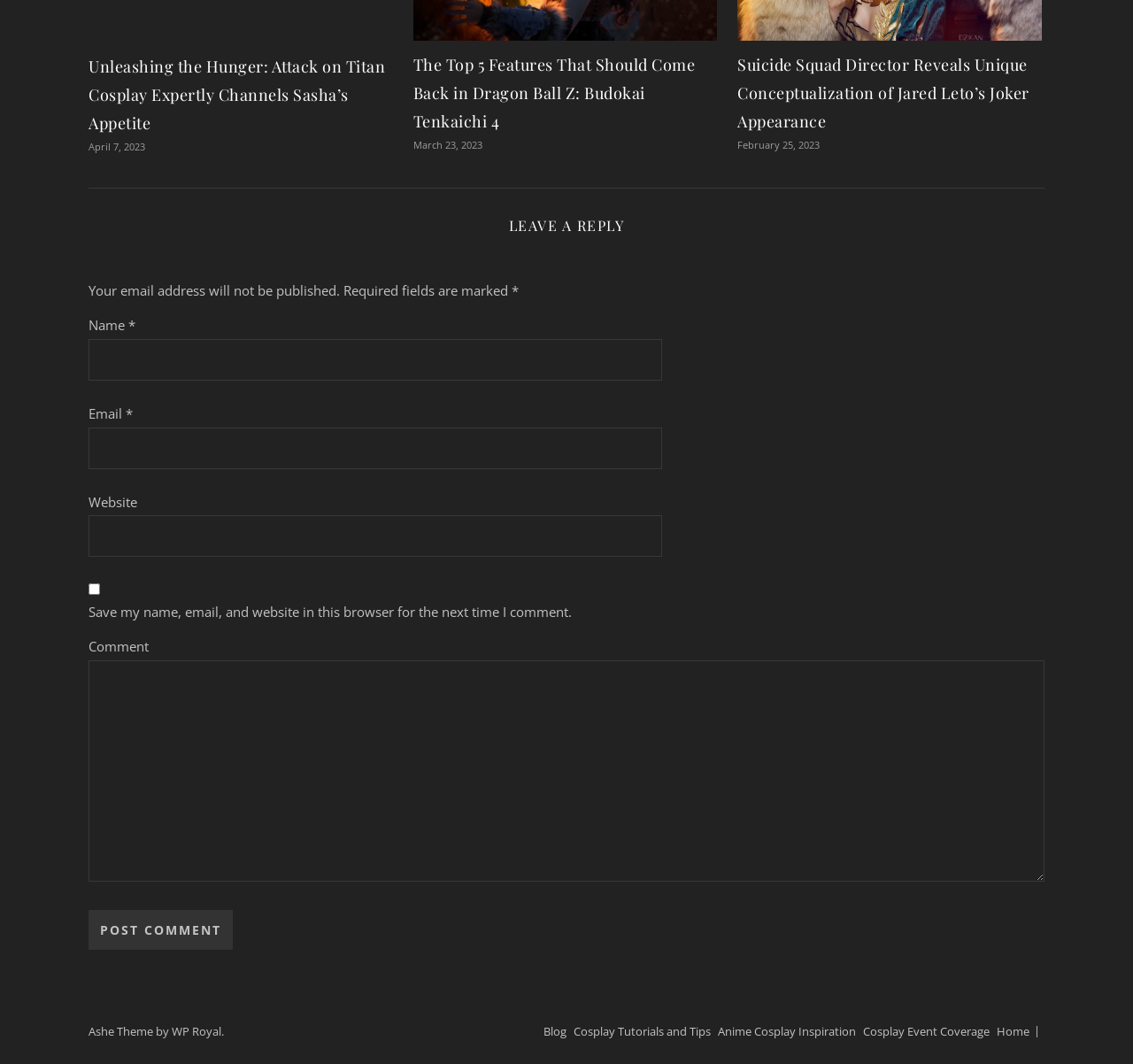What is the purpose of the 'Post Comment' button?
Using the information from the image, provide a comprehensive answer to the question.

The 'Post Comment' button is located below the comment text box and is likely used to submit a comment to the website, allowing users to engage with the content and other users.